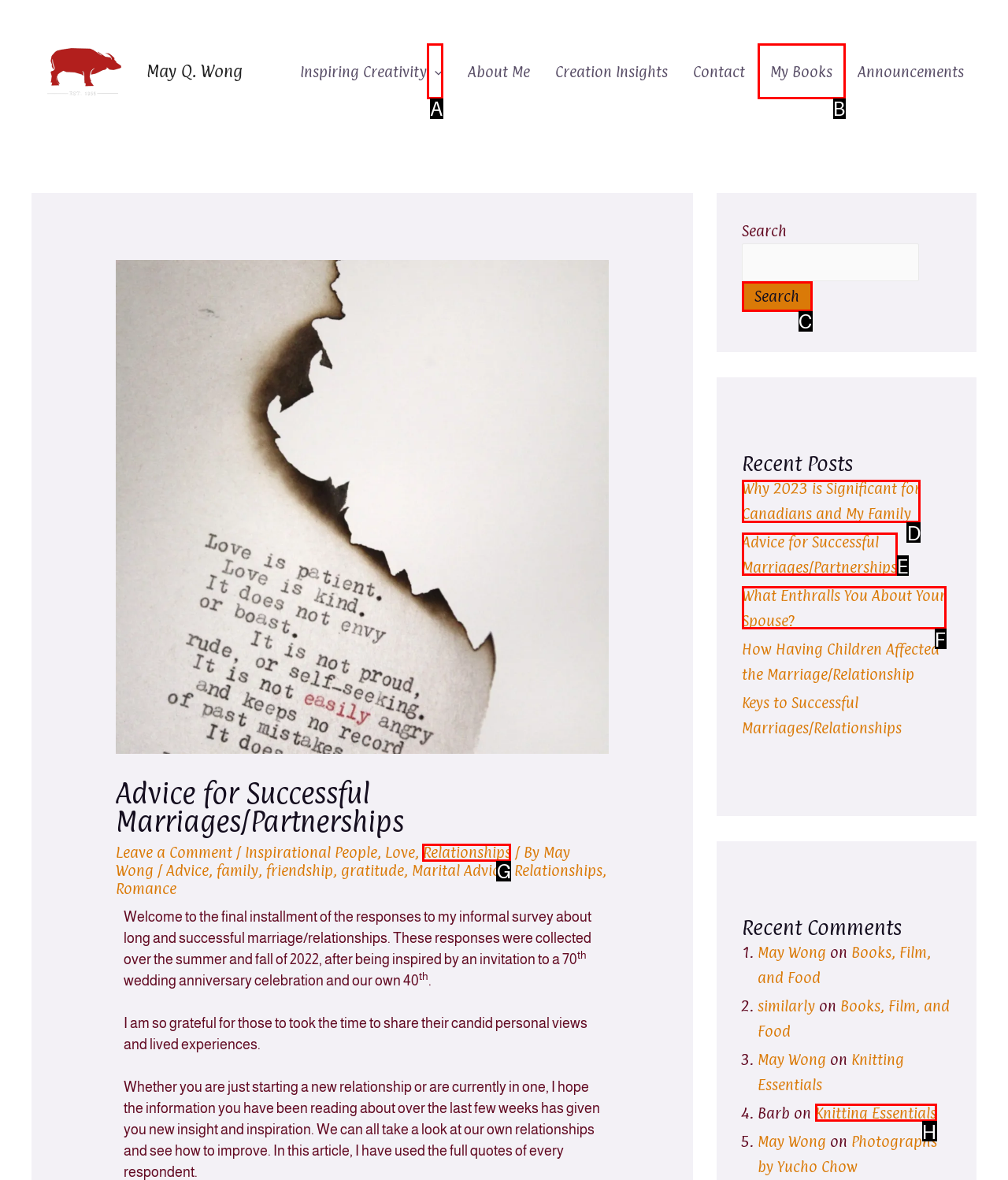What is the letter of the UI element you should click to Read the recent post 'Why 2023 is Significant for Canadians and My Family'? Provide the letter directly.

D